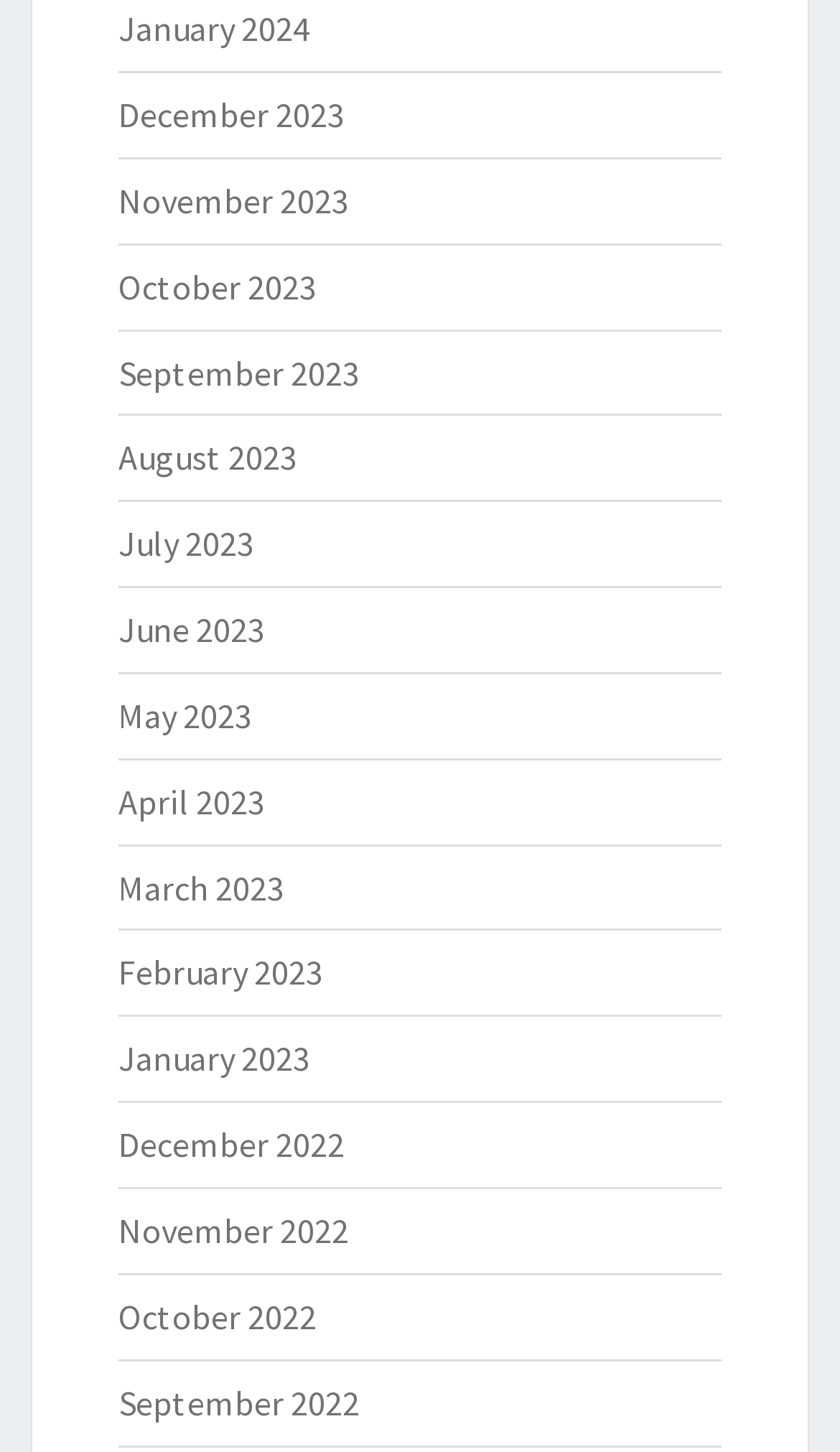How many links are there in total?
Look at the image and respond with a single word or a short phrase.

24